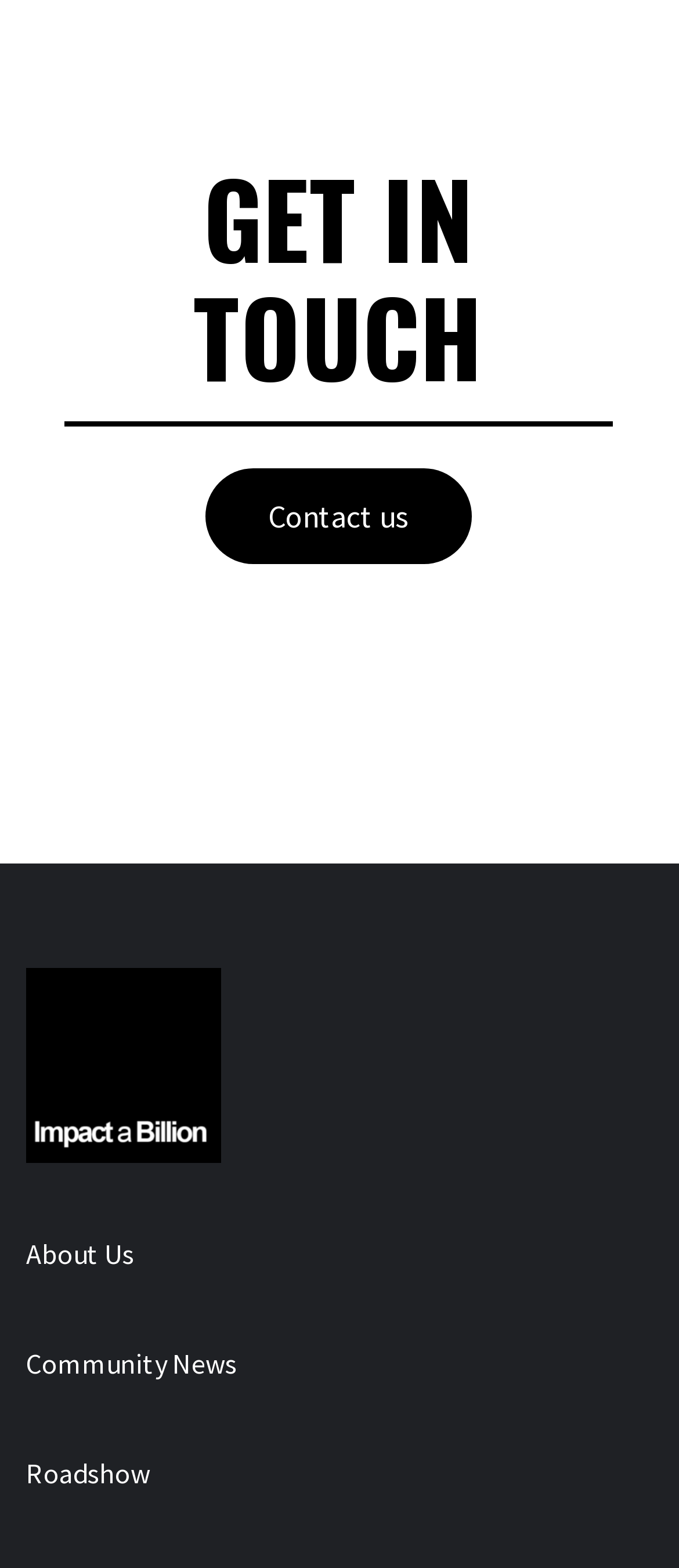Answer the question using only a single word or phrase: 
What is the image about?

Impact a Billion